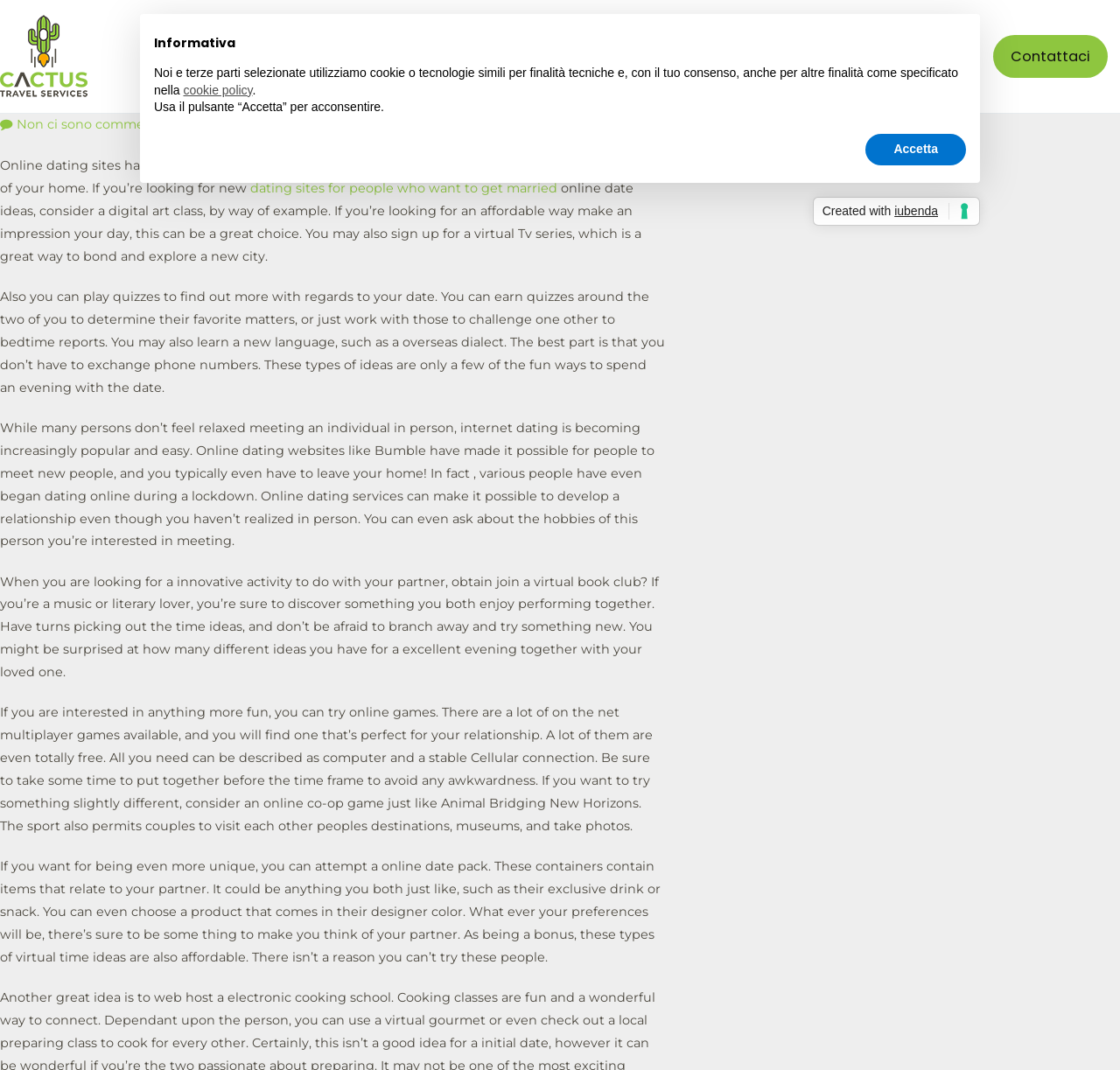Respond to the question below with a single word or phrase:
What is the name of the travel service?

Cactus